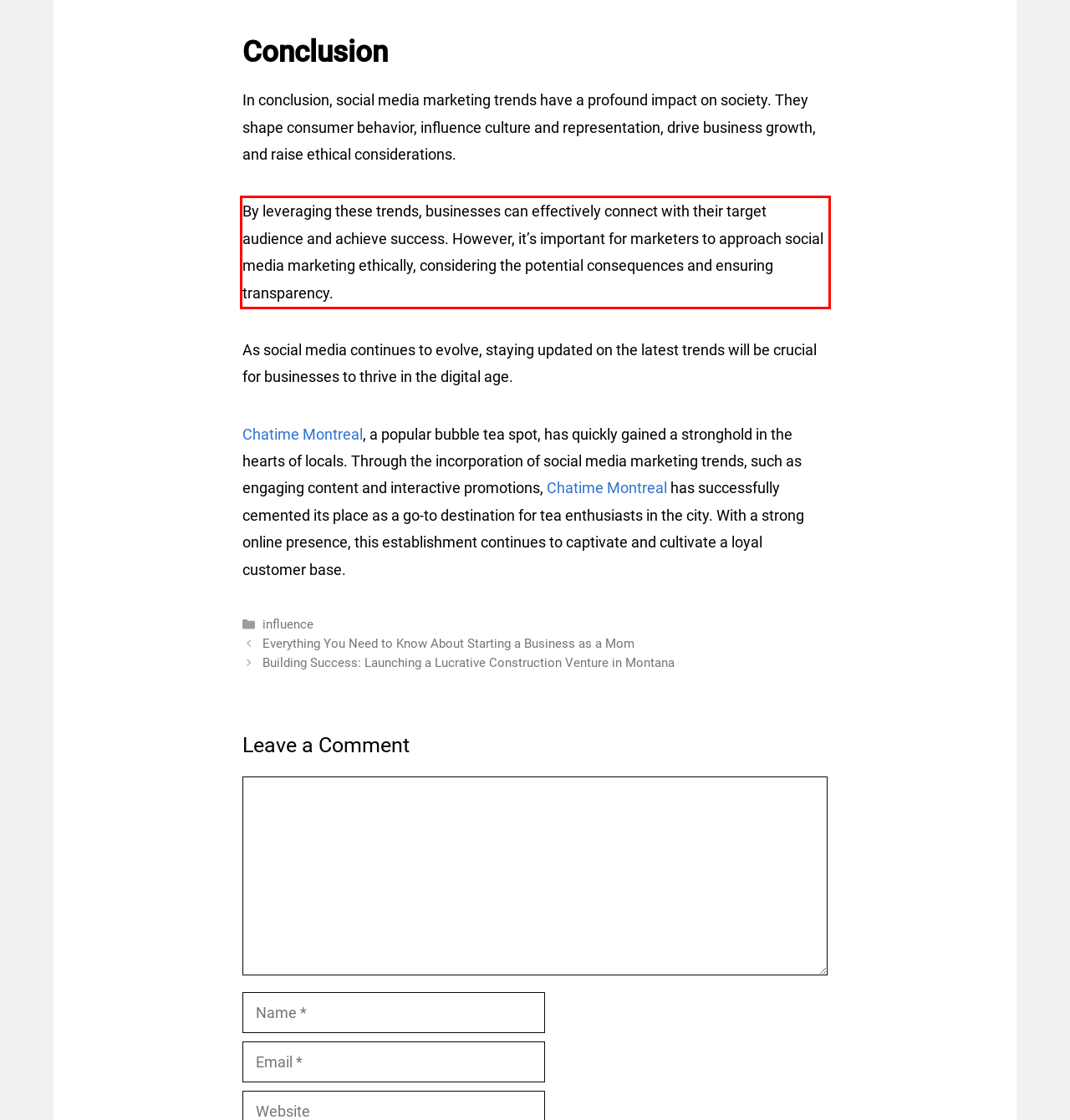Please perform OCR on the text content within the red bounding box that is highlighted in the provided webpage screenshot.

By leveraging these trends, businesses can effectively connect with their target audience and achieve success. However, it’s important for marketers to approach social media marketing ethically, considering the potential consequences and ensuring transparency.